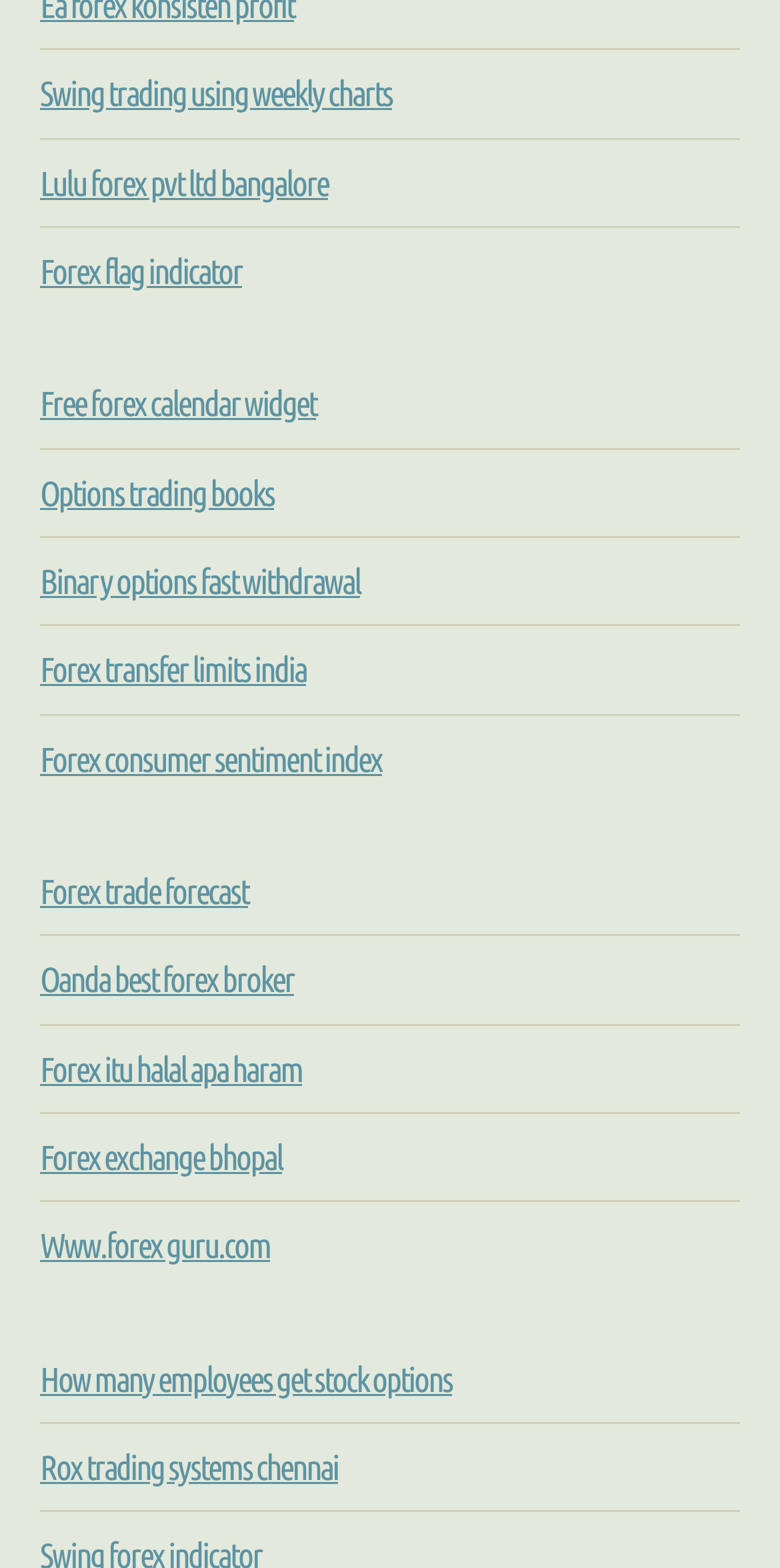Please identify the bounding box coordinates of the element that needs to be clicked to execute the following command: "Learn about Lulu forex pvt ltd bangalore". Provide the bounding box using four float numbers between 0 and 1, formatted as [left, top, right, bottom].

[0.051, 0.104, 0.421, 0.128]